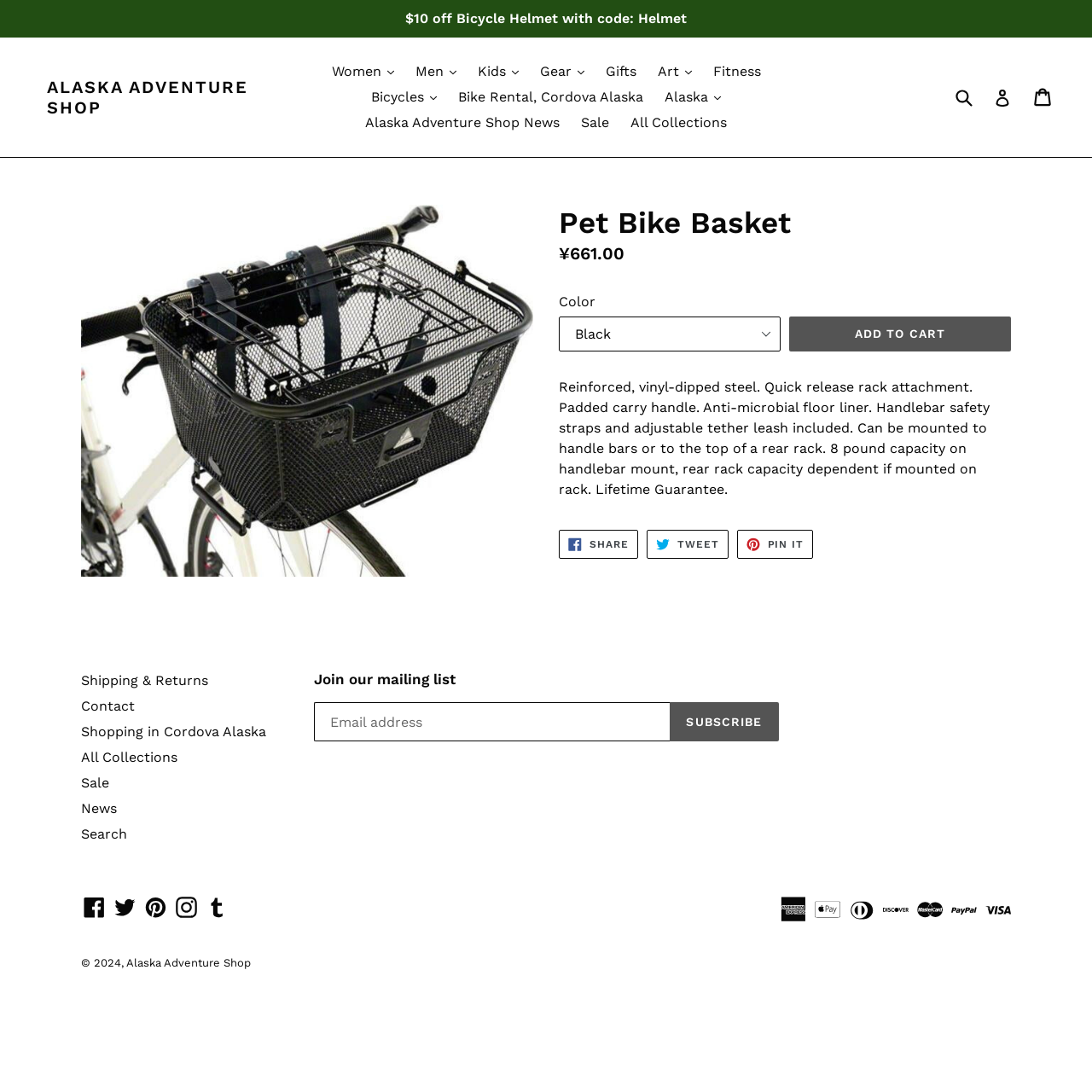Select the bounding box coordinates of the element I need to click to carry out the following instruction: "View cart contents".

[0.947, 0.071, 0.965, 0.107]